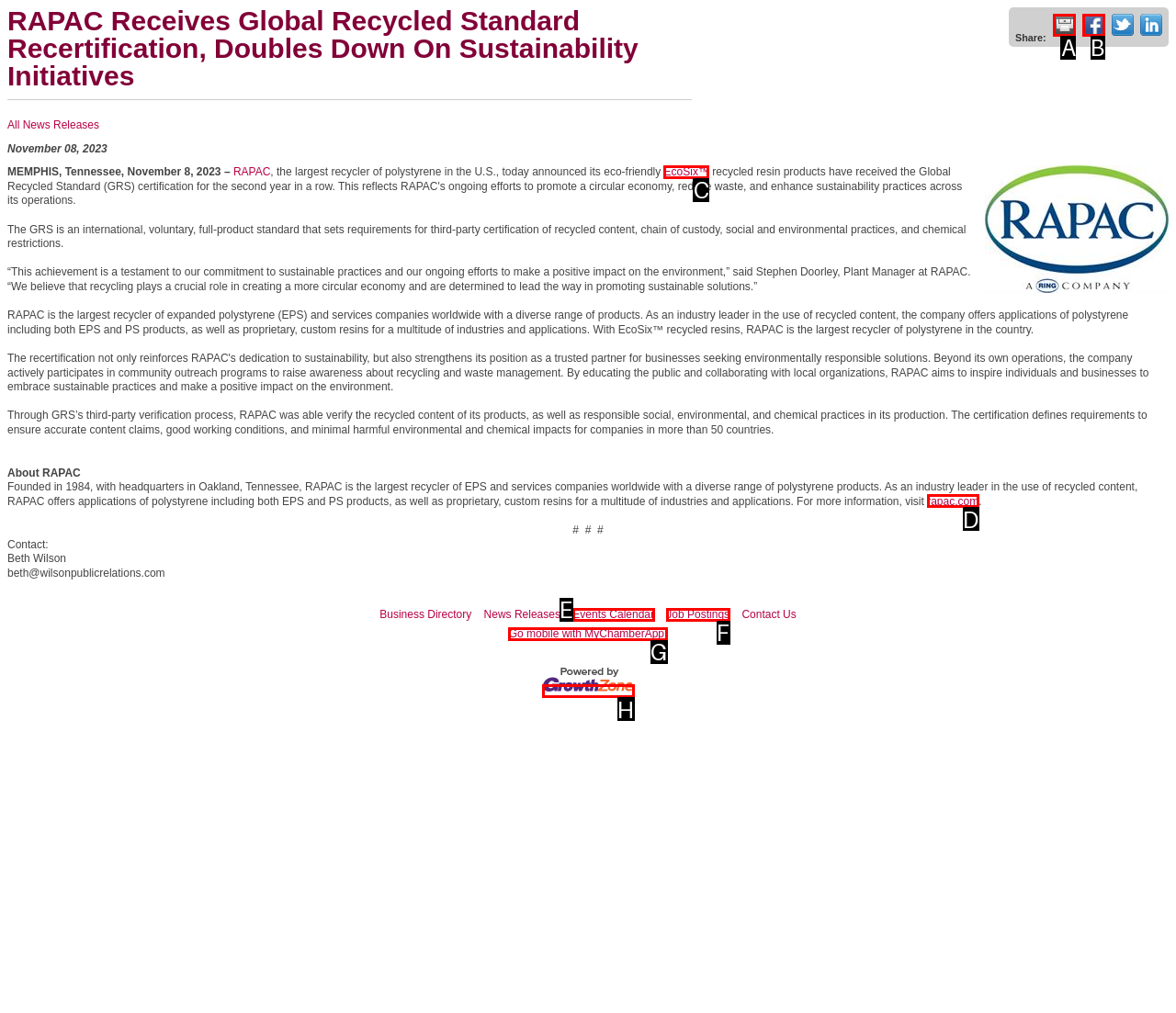Tell me which one HTML element best matches the description: Go mobile with MyChamberApp!
Answer with the option's letter from the given choices directly.

G